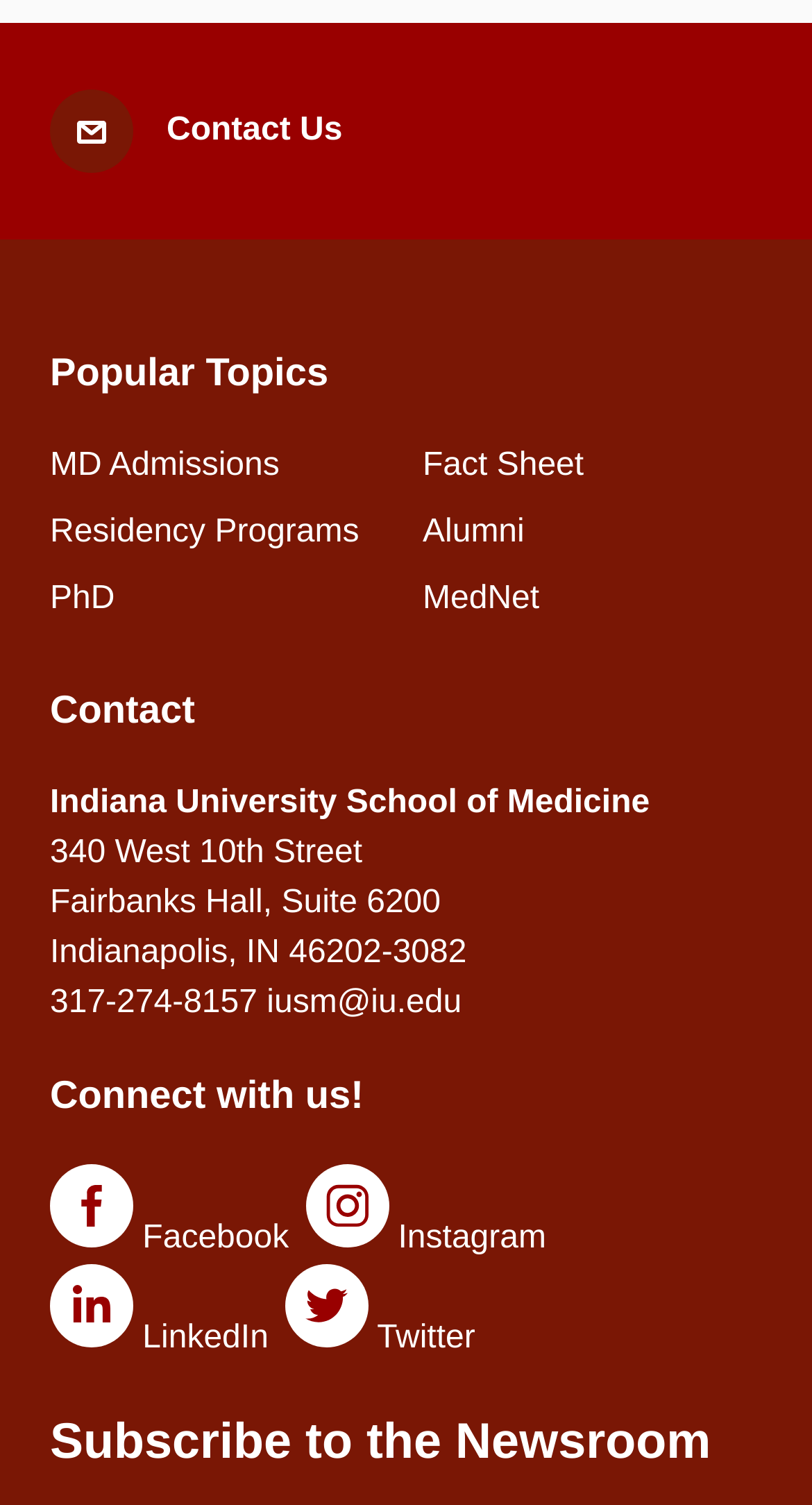Pinpoint the bounding box coordinates of the element to be clicked to execute the instruction: "Subscribe to the Newsroom".

[0.062, 0.934, 0.938, 0.984]